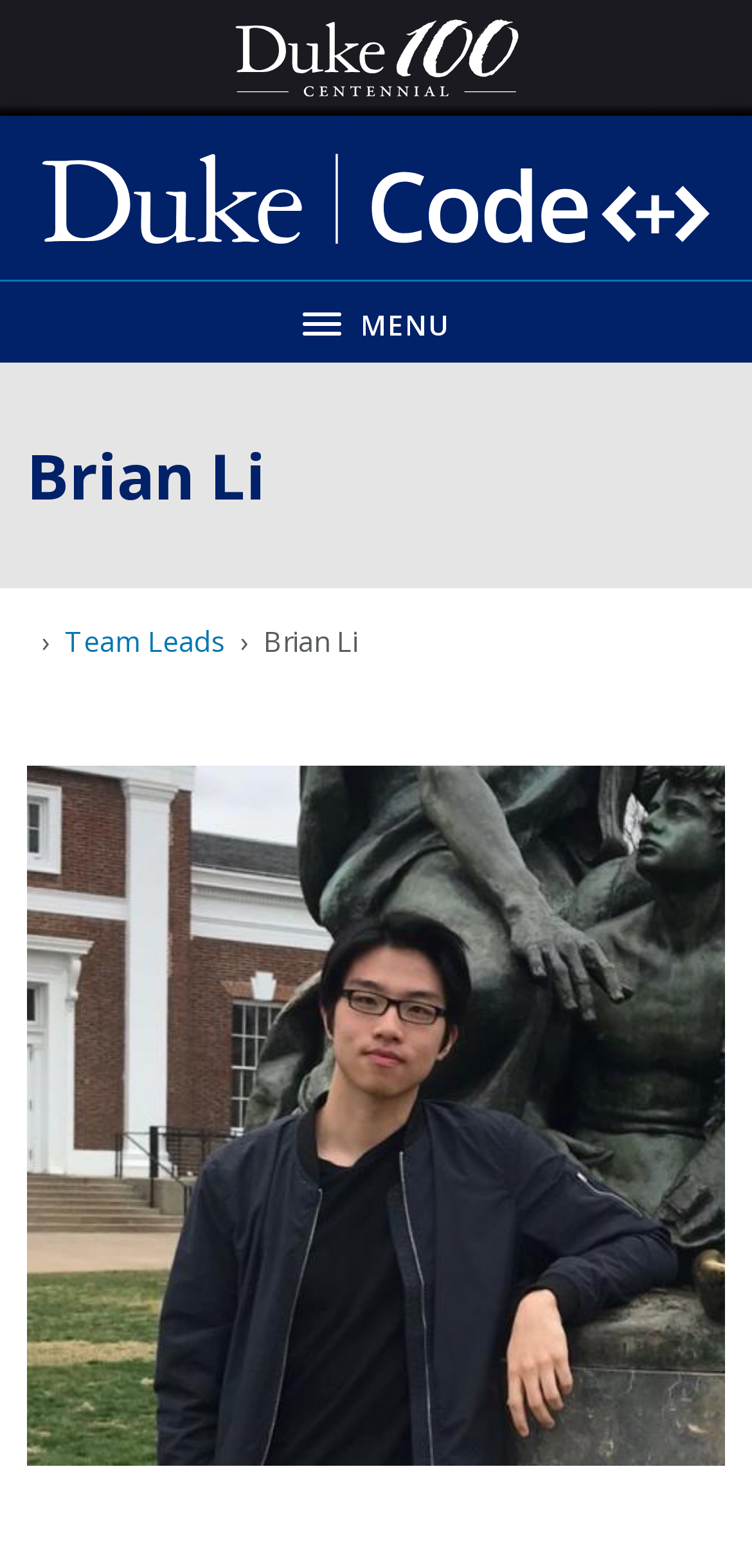What is the program mentioned on this webpage?
Using the image, respond with a single word or phrase.

Code+ Program